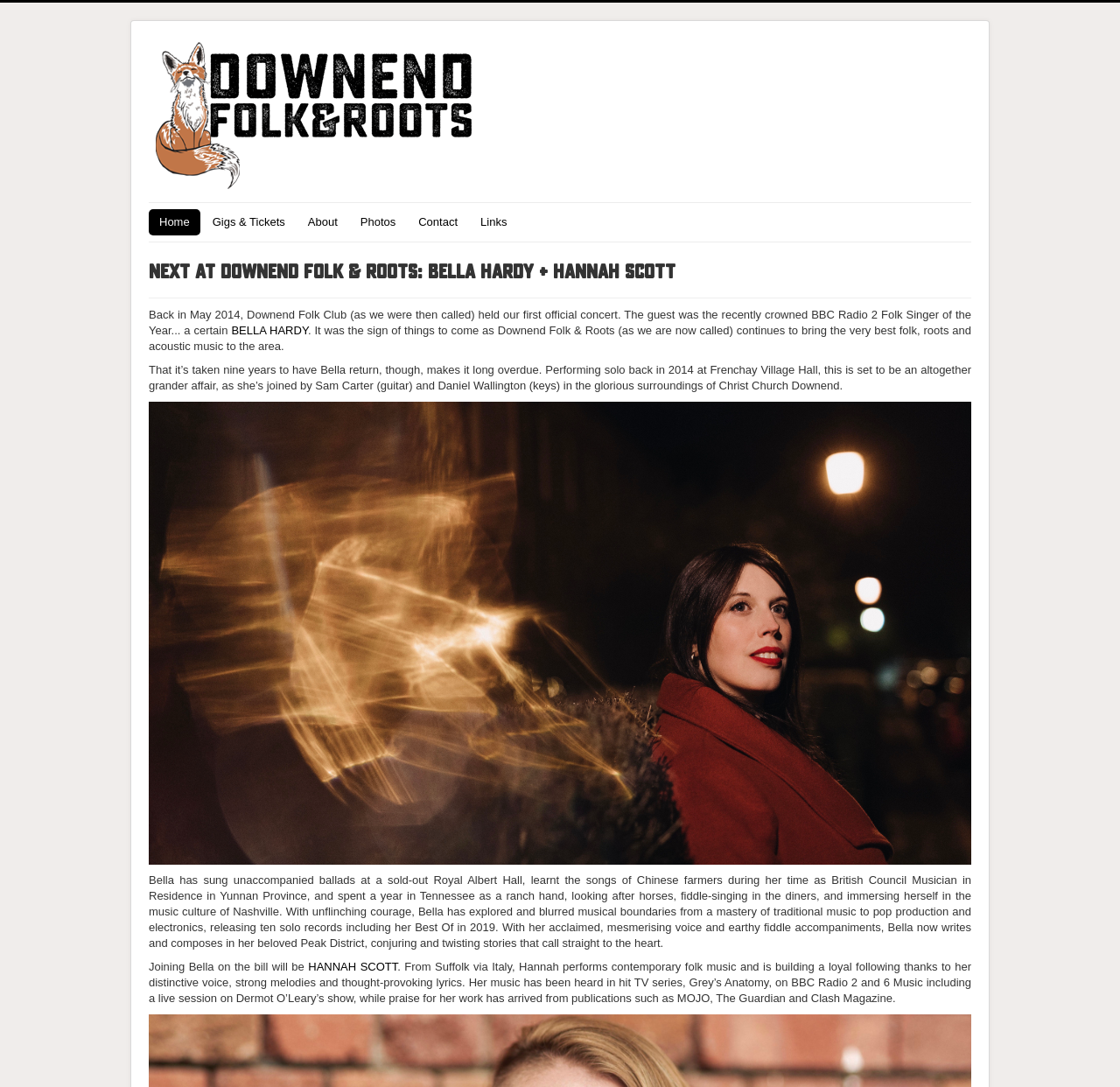Refer to the screenshot and answer the following question in detail:
Who is the first performer mentioned?

I found the answer by reading the text content of the link element with the text 'BELLA HARDY' which is a child of the heading element.